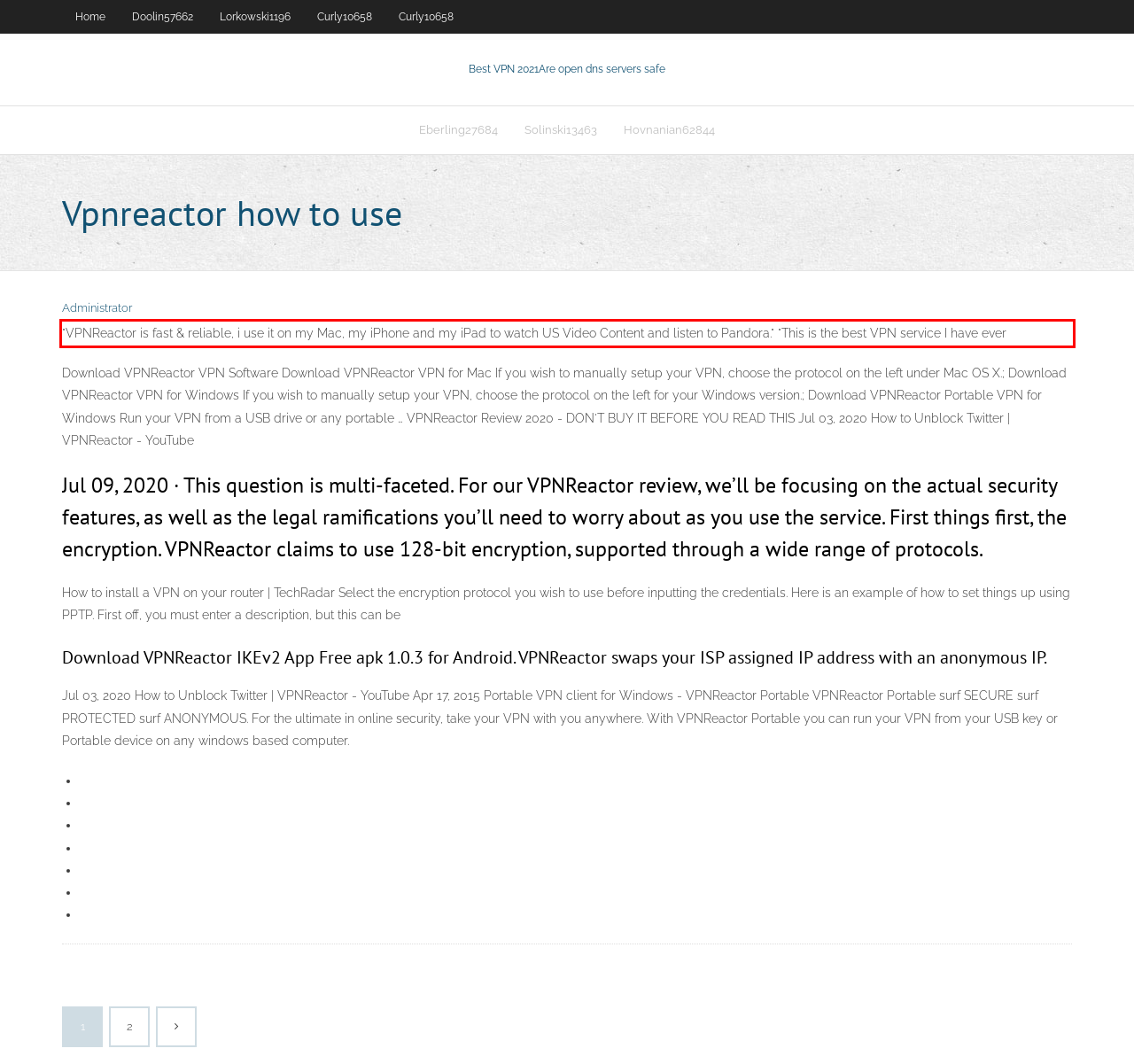You have a screenshot of a webpage with a red bounding box. Identify and extract the text content located inside the red bounding box.

"VPNReactor is fast & reliable, i use it on my Mac, my iPhone and my iPad to watch US Video Content and listen to Pandora." "This is the best VPN service I have ever